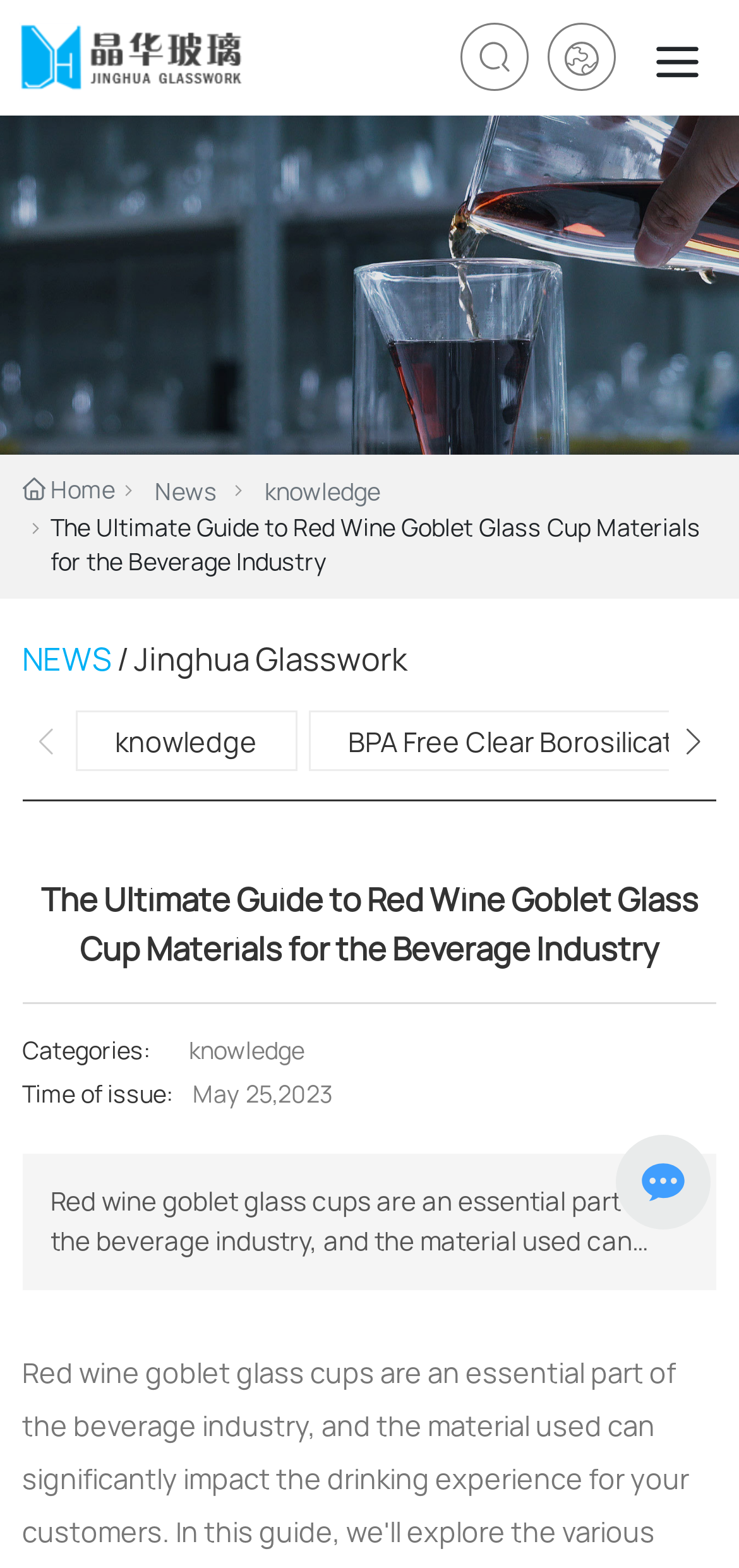Provide the bounding box coordinates for the UI element described in this sentence: "knowledge". The coordinates should be four float values between 0 and 1, i.e., [left, top, right, bottom].

[0.256, 0.66, 0.412, 0.68]